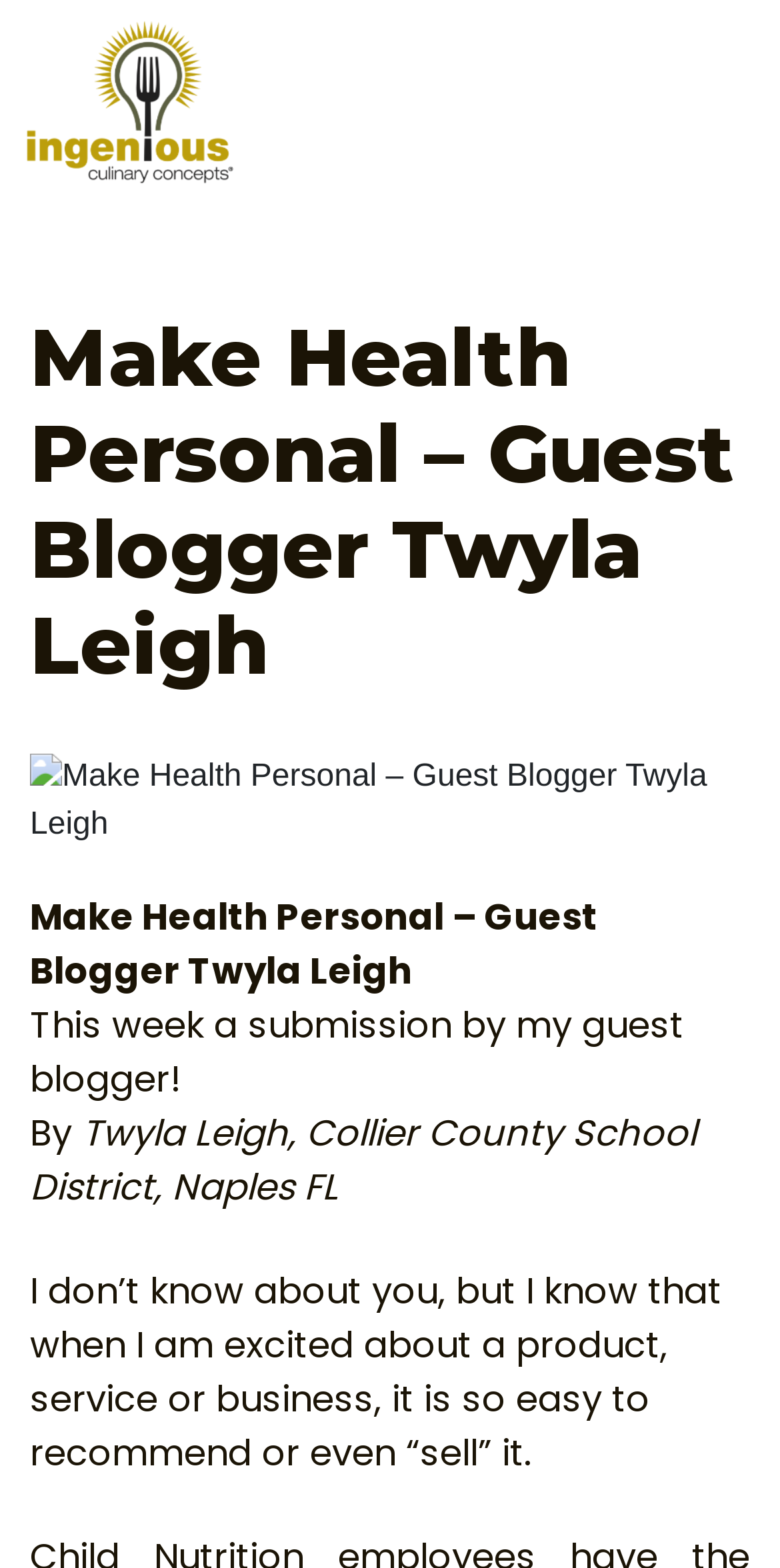What is the name of the website?
Based on the image, provide a one-word or brief-phrase response.

Make Health Personal